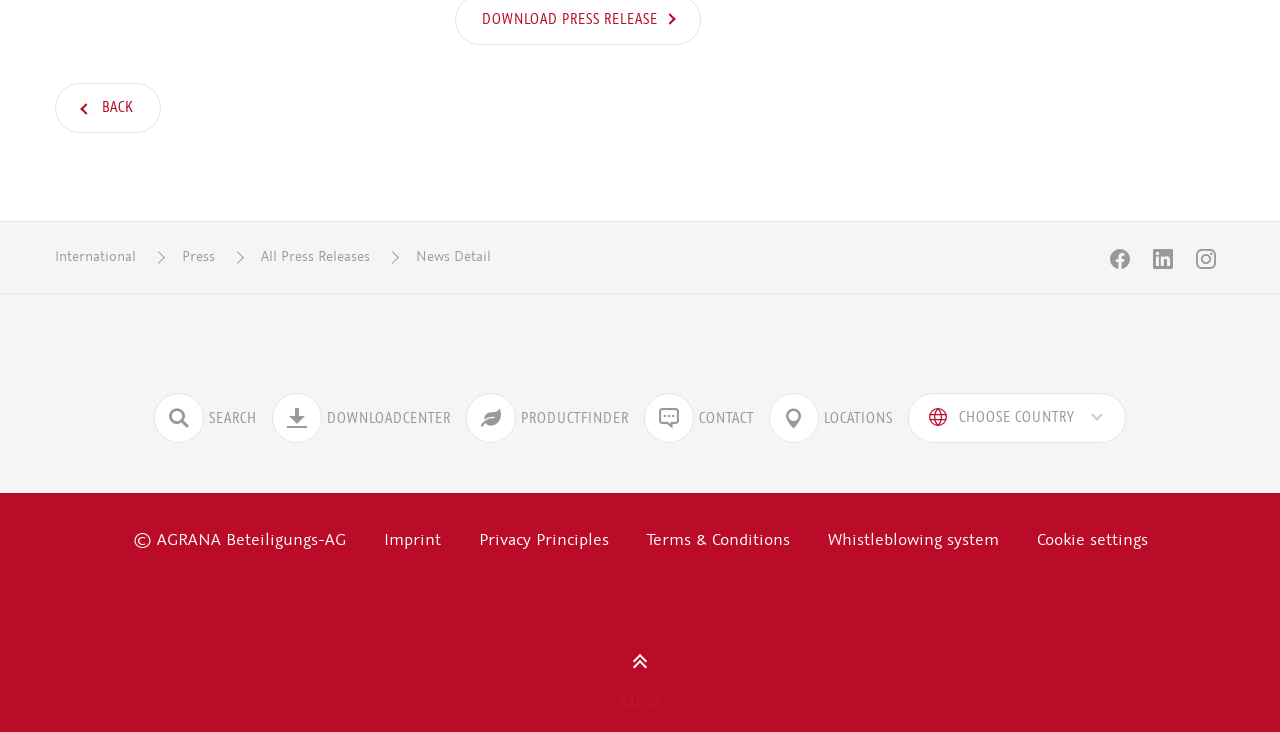Specify the bounding box coordinates of the element's area that should be clicked to execute the given instruction: "Visit the Facebook page". The coordinates should be four float numbers between 0 and 1, i.e., [left, top, right, bottom].

[0.867, 0.332, 0.883, 0.365]